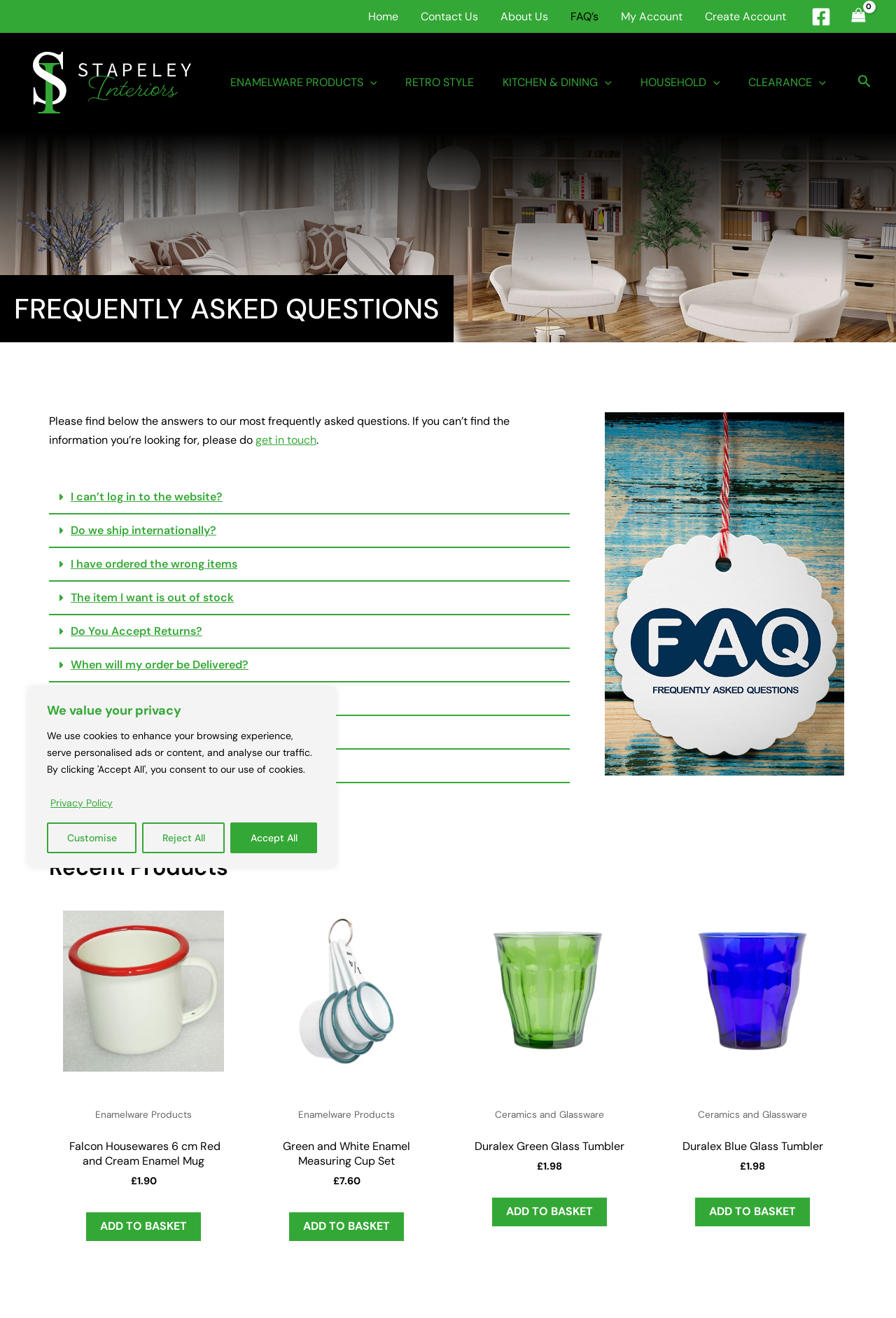Determine the bounding box coordinates of the element that should be clicked to execute the following command: "Click the link to download ozone depletion, greenhouse gases, and climate change PDF".

None